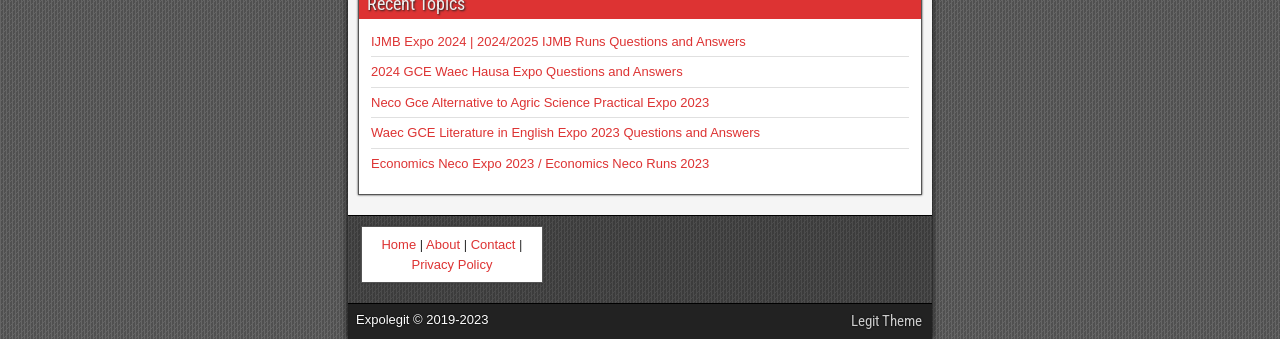Extract the bounding box for the UI element that matches this description: "About".

[0.333, 0.699, 0.359, 0.744]